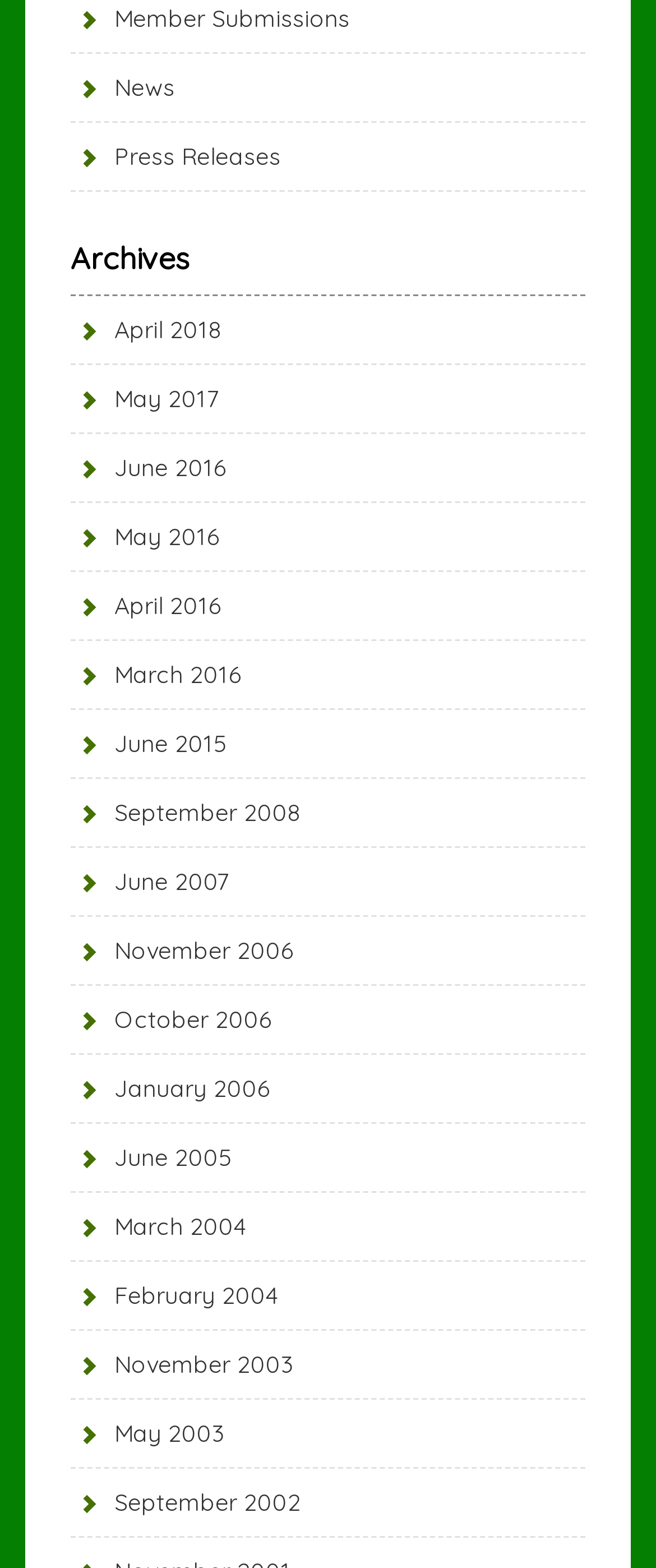Are there any news links on the webpage?
Refer to the image and respond with a one-word or short-phrase answer.

Yes